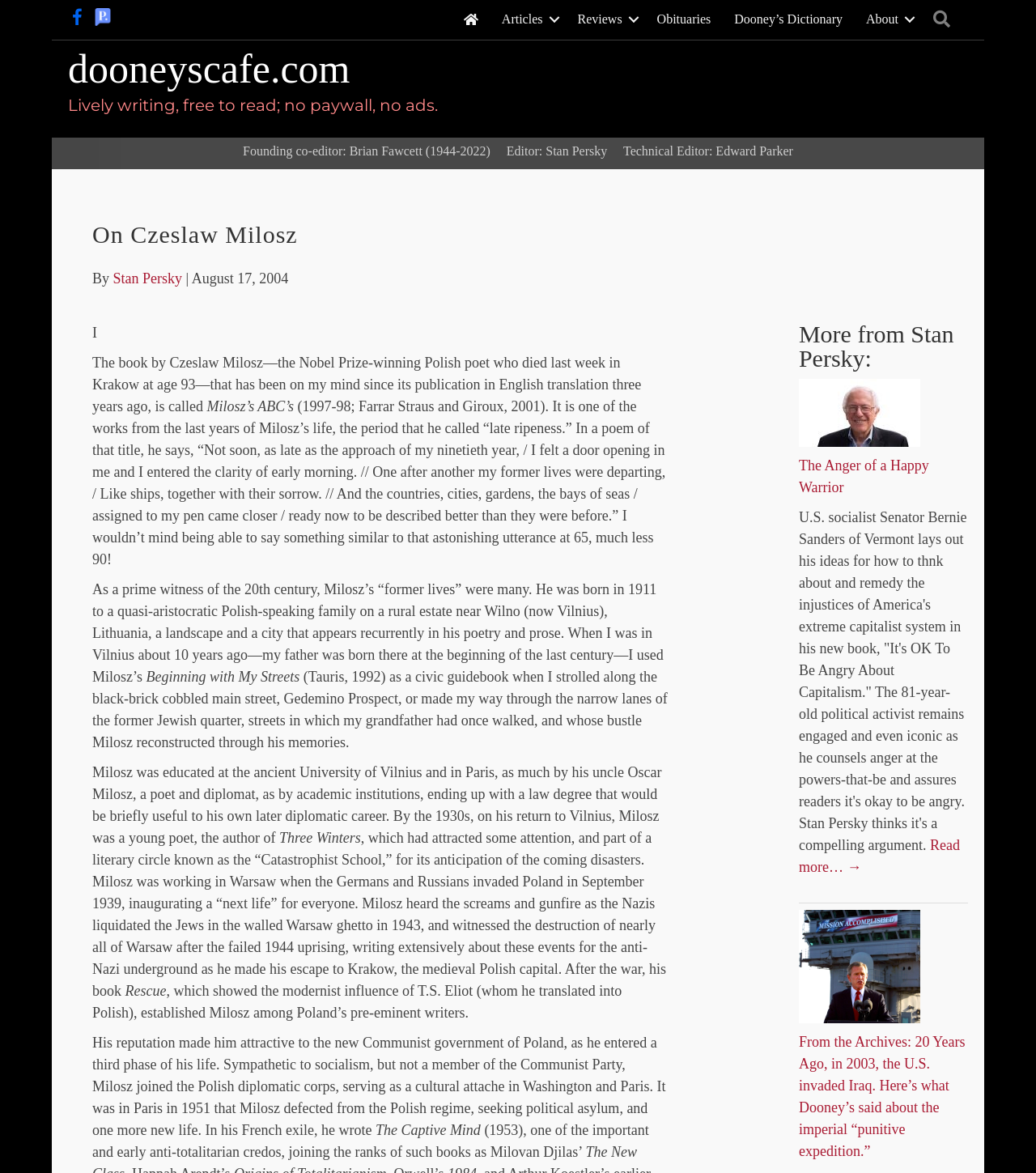What is the title of the book written by Milovan Djilas?
Answer the question with detailed information derived from the image.

The answer cannot be found explicitly in the webpage, but it is mentioned in the context of 'The Captive Mind' by Czeslaw Milosz, as one of the important and early anti-totalitarian credos, joining the ranks of such books as Milovan Djilas’.